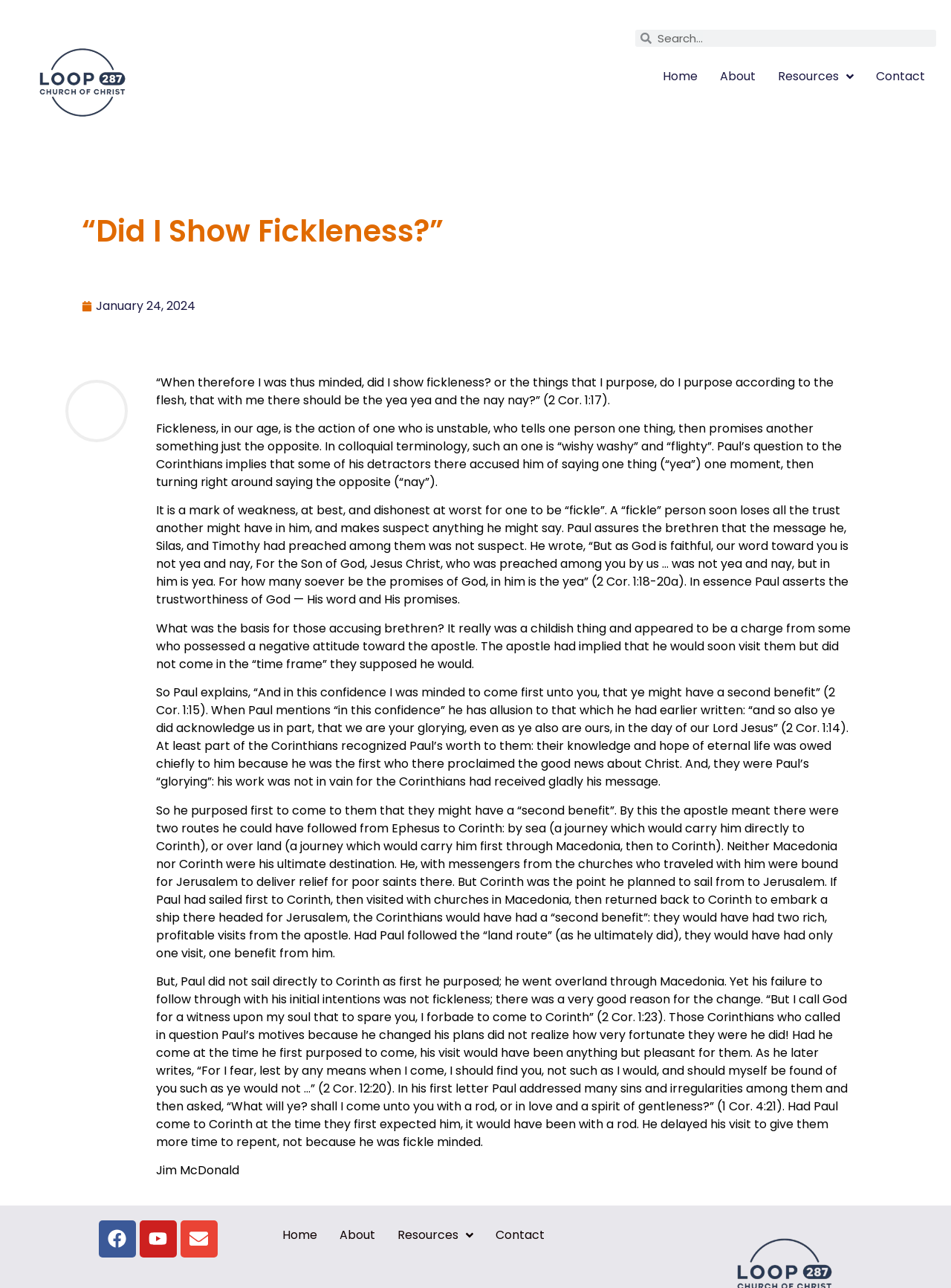Using the element description provided, determine the bounding box coordinates in the format (top-left x, top-left y, bottom-right x, bottom-right y). Ensure that all values are floating point numbers between 0 and 1. Element description: January 24, 2024

[0.086, 0.231, 0.205, 0.244]